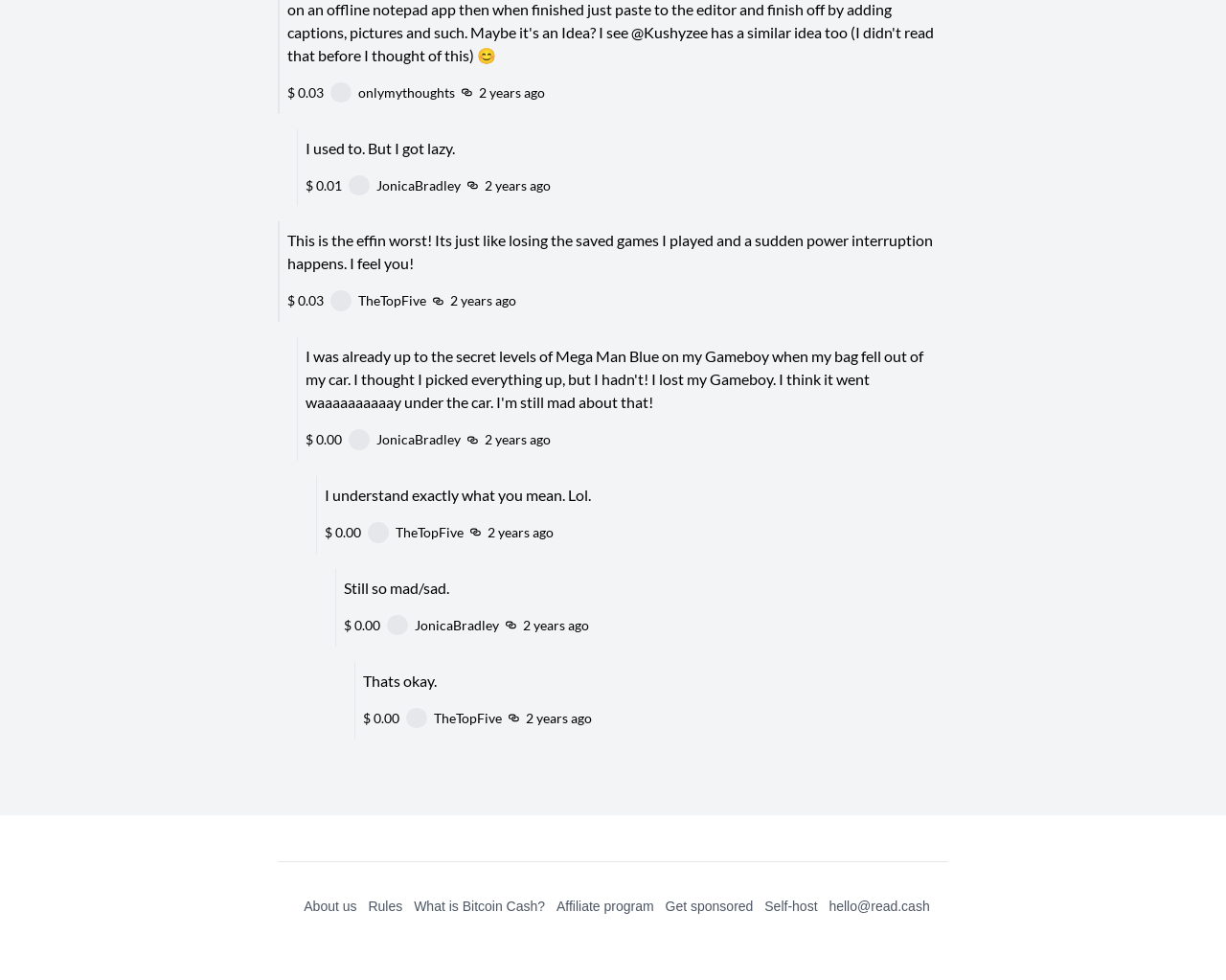Using the elements shown in the image, answer the question comprehensively: What is the function of the 'Link to this comment' links?

The 'Link to this comment' links are likely used to provide a direct link to a specific comment, allowing users to easily share or reference a particular comment in the discussion.